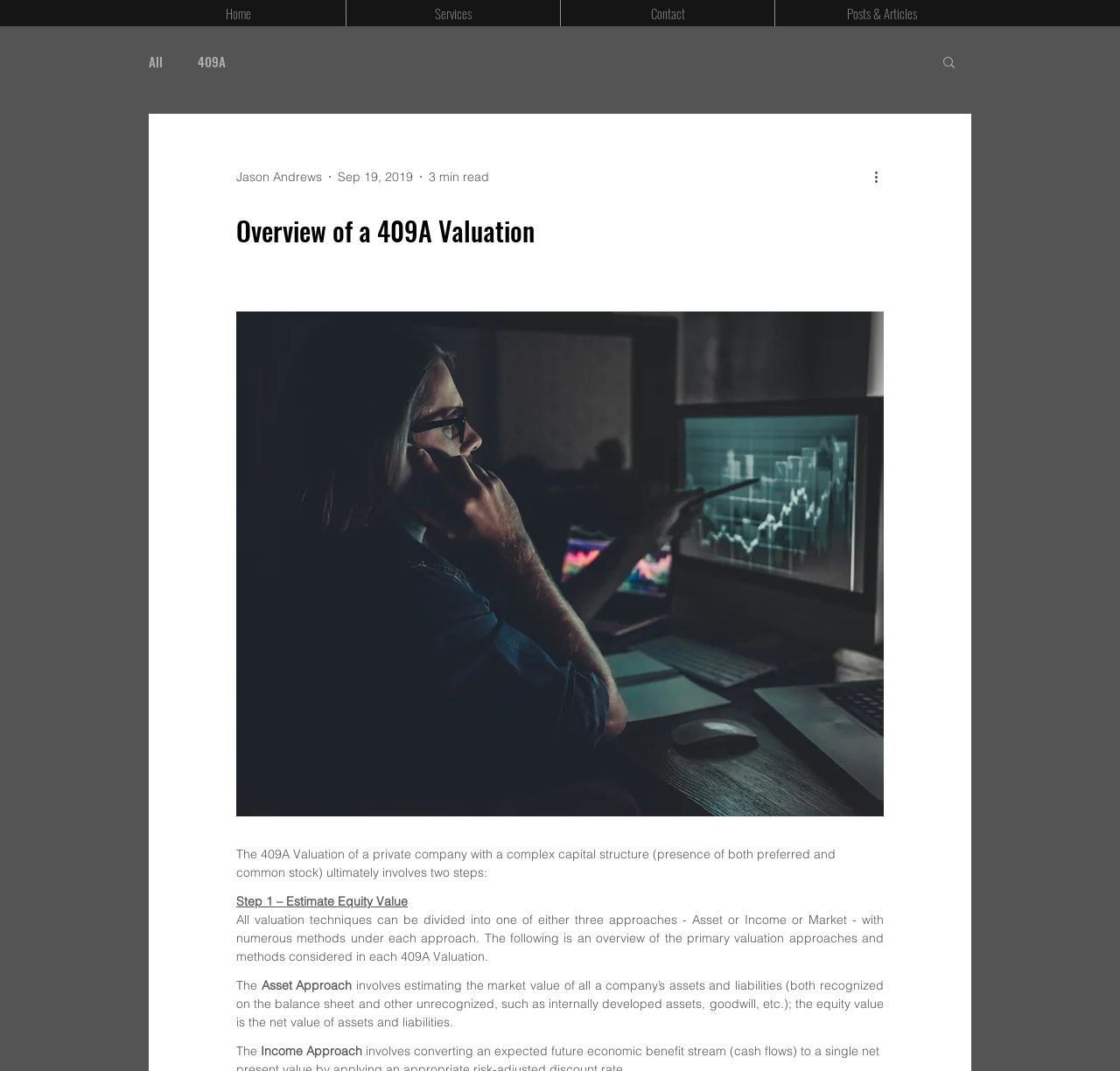Respond to the following query with just one word or a short phrase: 
What is the date of this article?

Sep 19, 2019